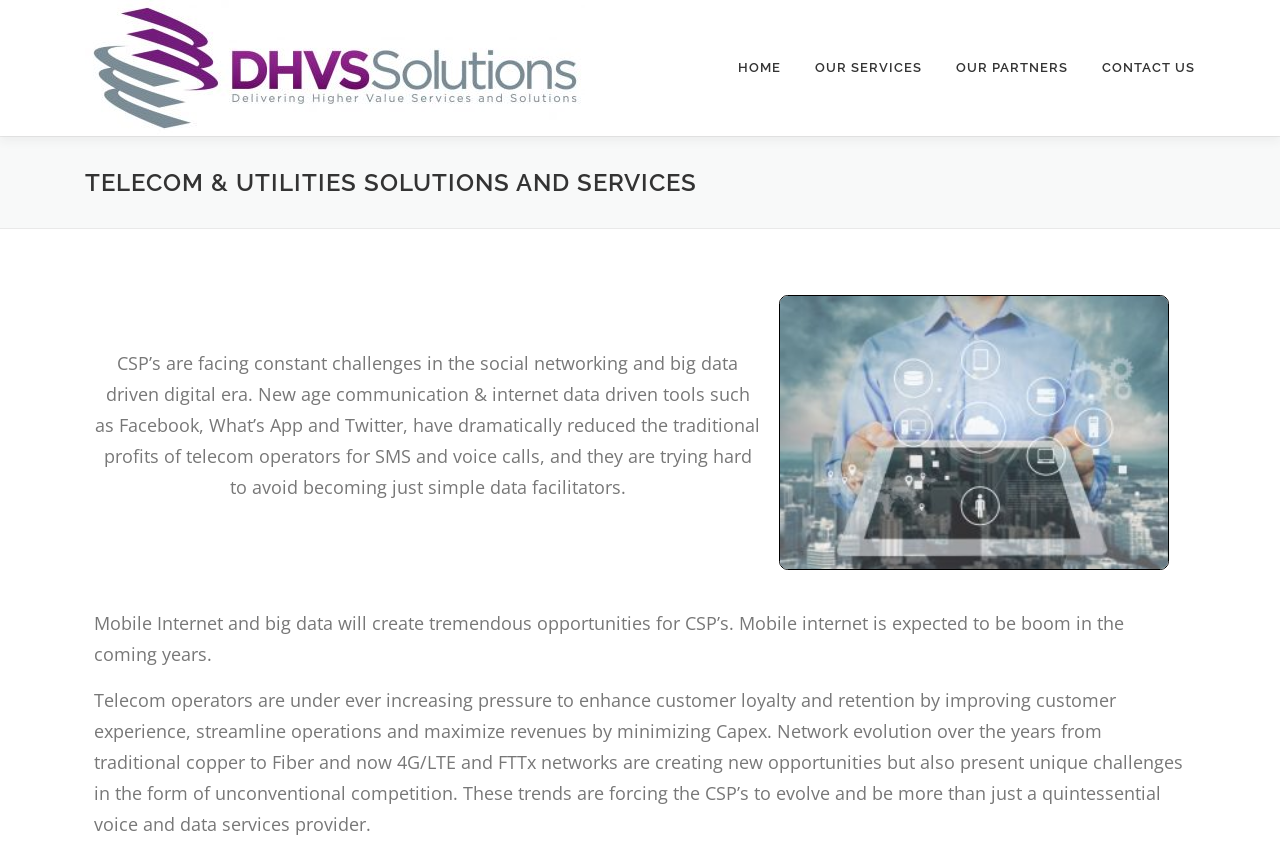What is the main heading displayed on the webpage? Please provide the text.

TELECOM & UTILITIES SOLUTIONS AND SERVICES